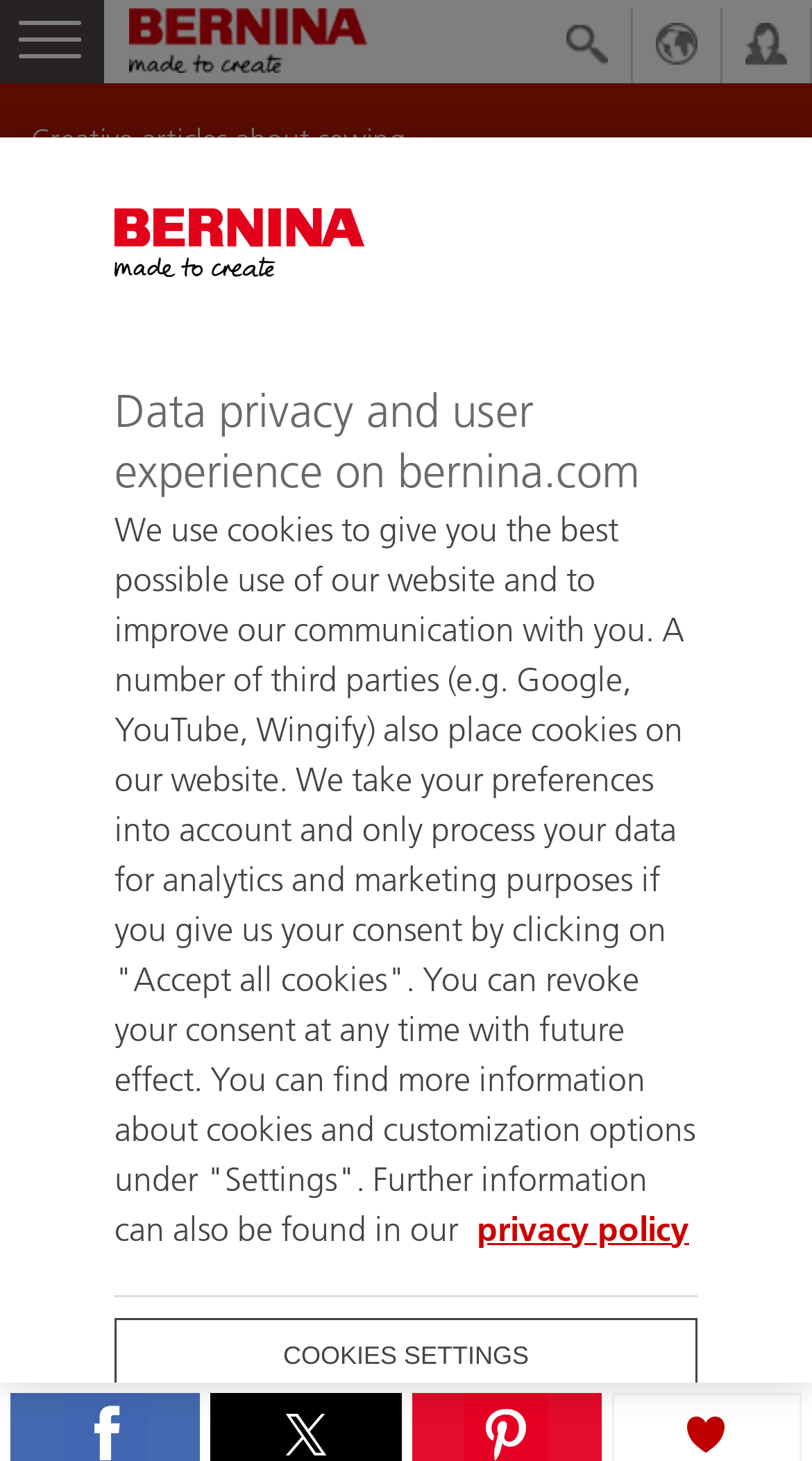Return the bounding box coordinates of the UI element that corresponds to this description: "Search". The coordinates must be given as four float numbers in the range of 0 and 1, [left, top, right, bottom].

None